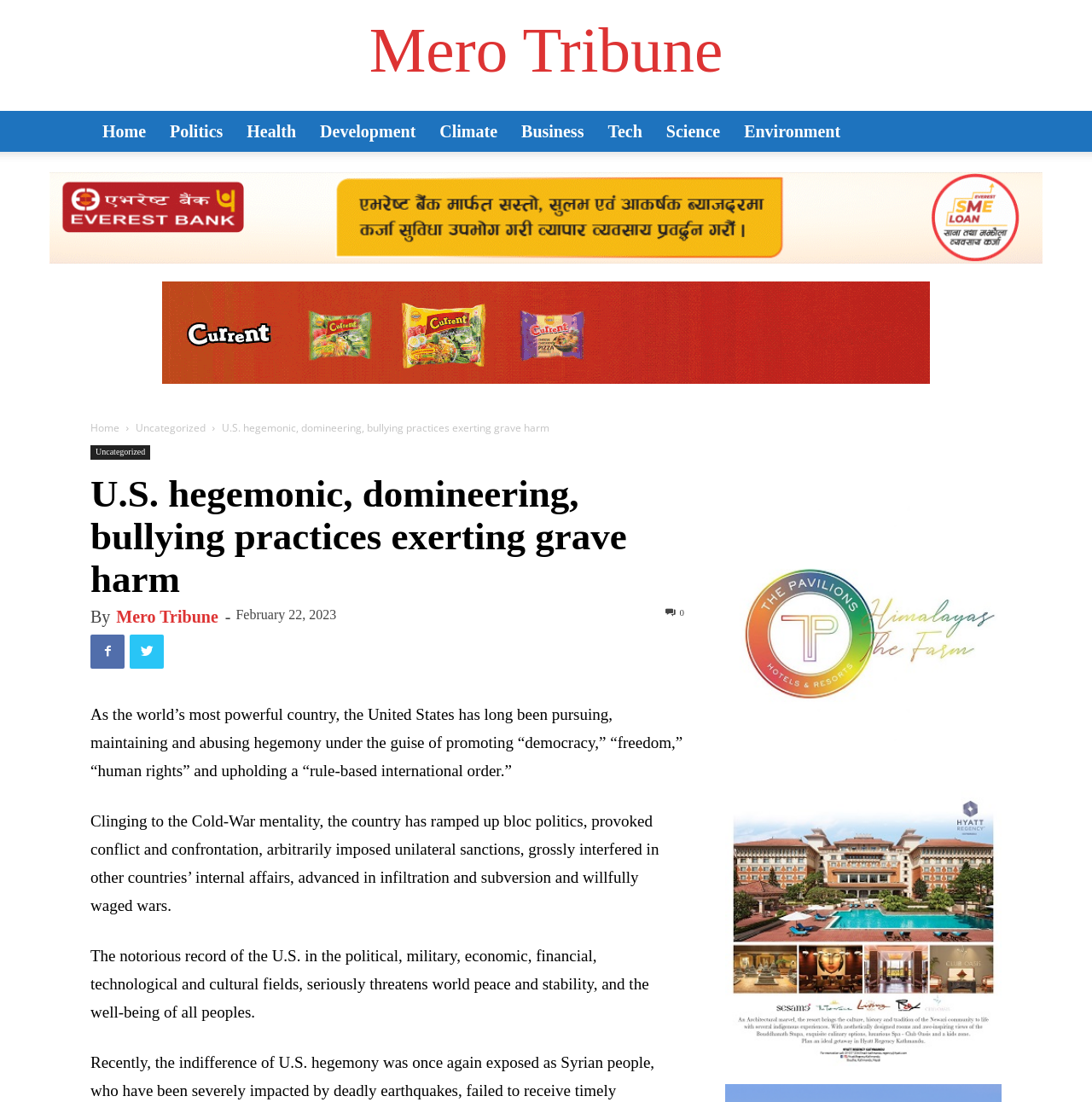Please give the bounding box coordinates of the area that should be clicked to fulfill the following instruction: "go to home page". The coordinates should be in the format of four float numbers from 0 to 1, i.e., [left, top, right, bottom].

[0.083, 0.101, 0.145, 0.138]